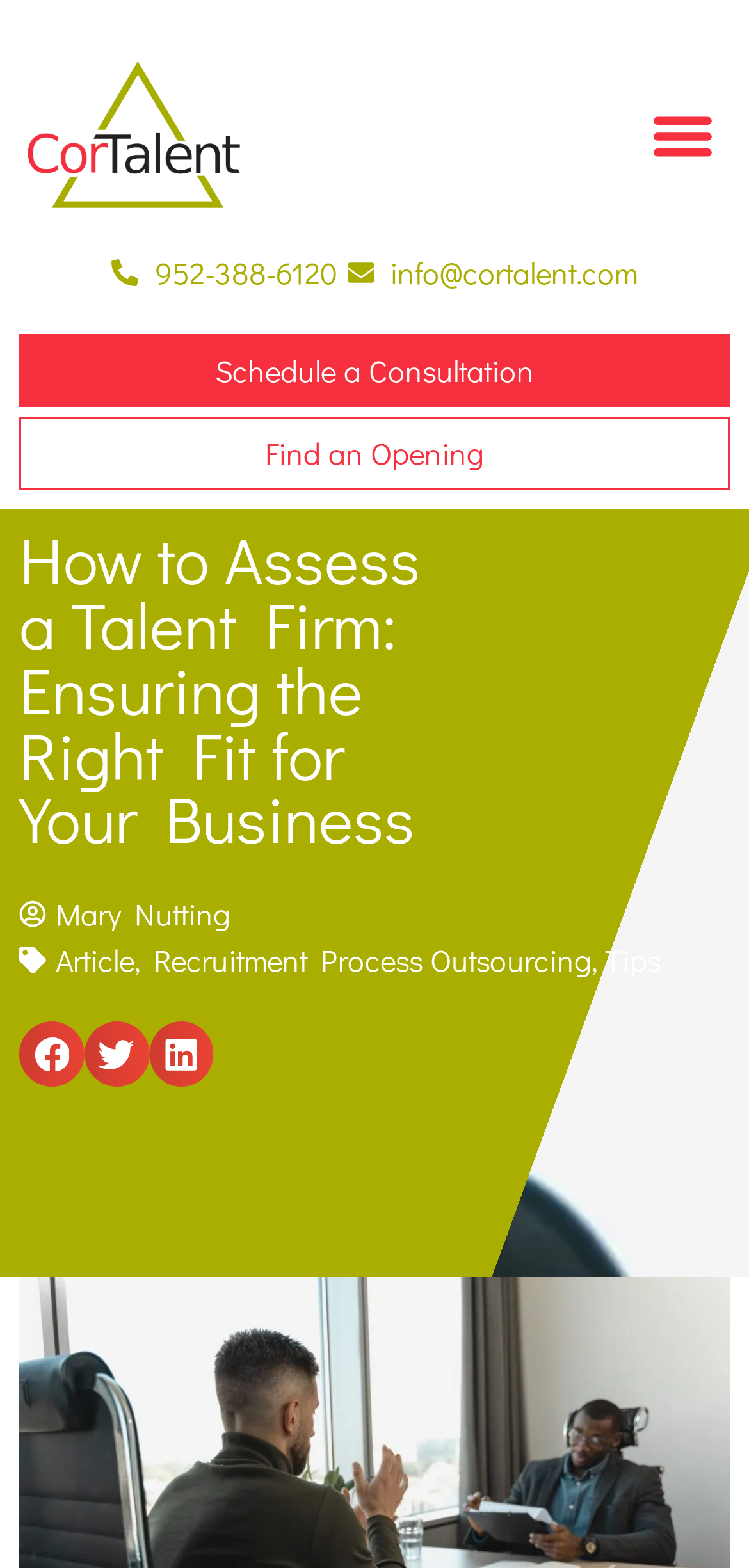Answer the question using only a single word or phrase: 
How many social media share buttons are there?

3